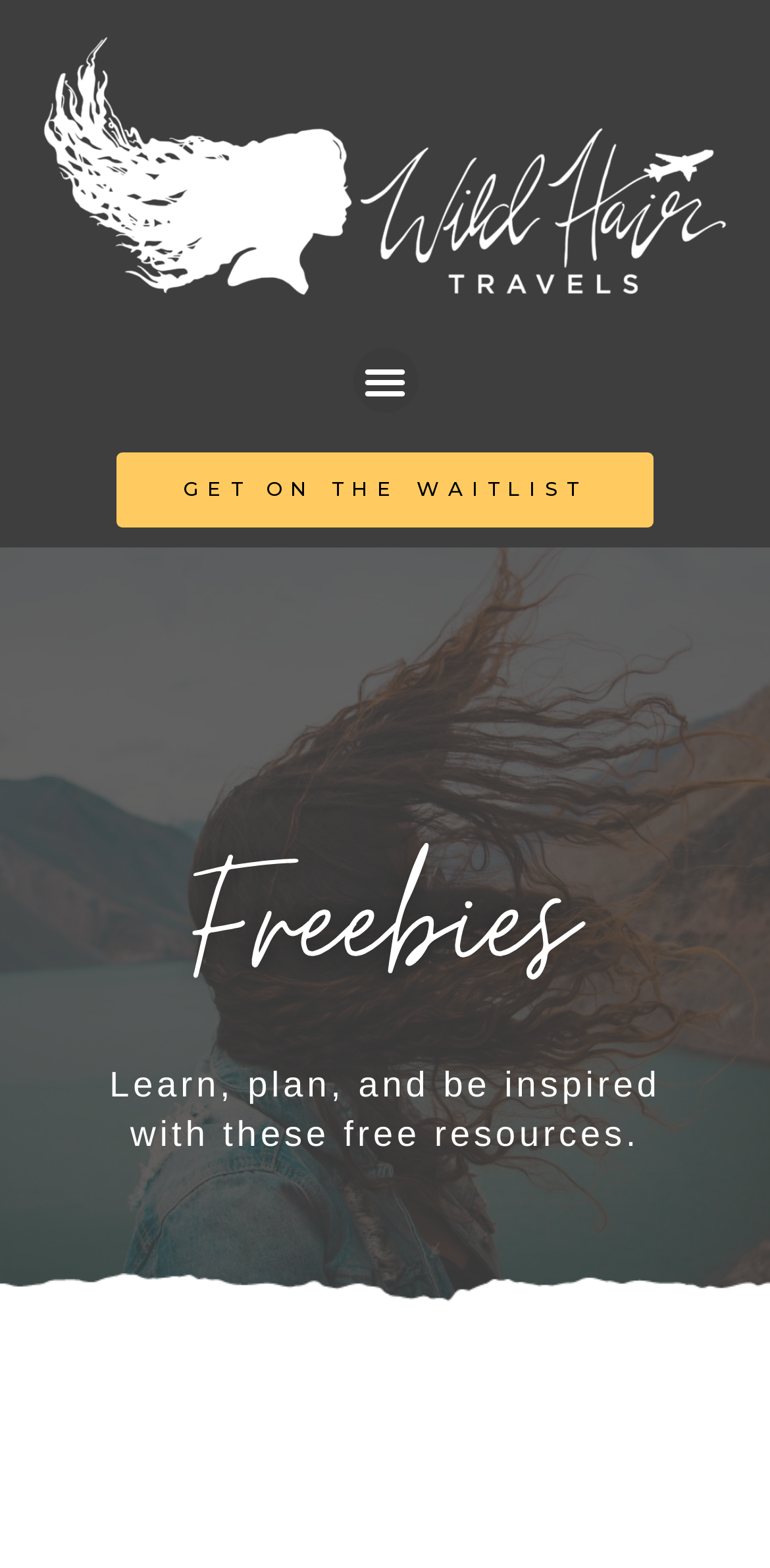Can you find the bounding box coordinates for the UI element given this description: "GET ON THE WAITLIST"? Provide the coordinates as four float numbers between 0 and 1: [left, top, right, bottom].

[0.151, 0.289, 0.849, 0.337]